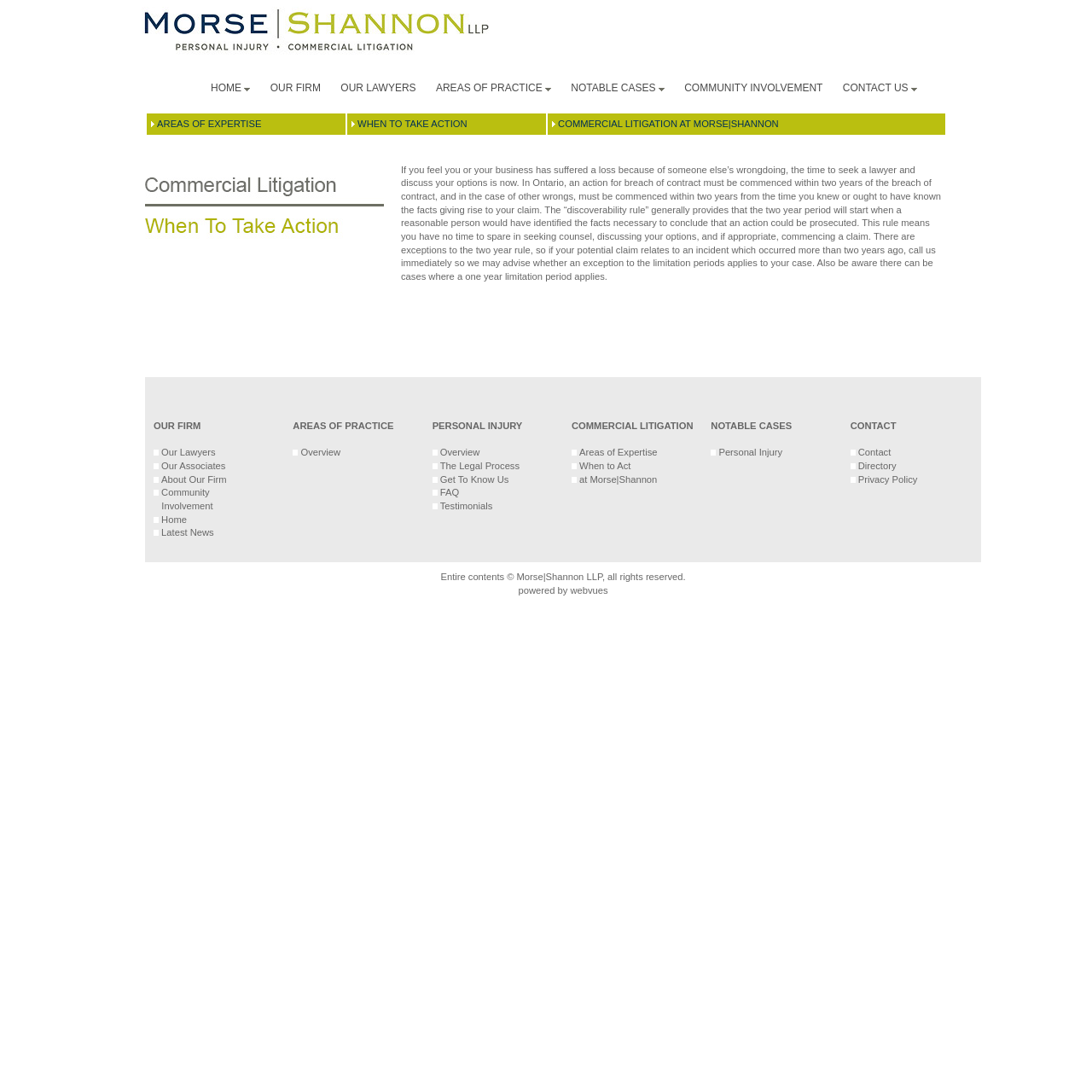What is the theme of the image at the top of the webpage?
Please use the image to deliver a detailed and complete answer.

The image at the top of the webpage appears to be a logo or branding image for the law firm, Morse Shannon LLP. The image is likely intended to represent the law firm's identity and professionalism.